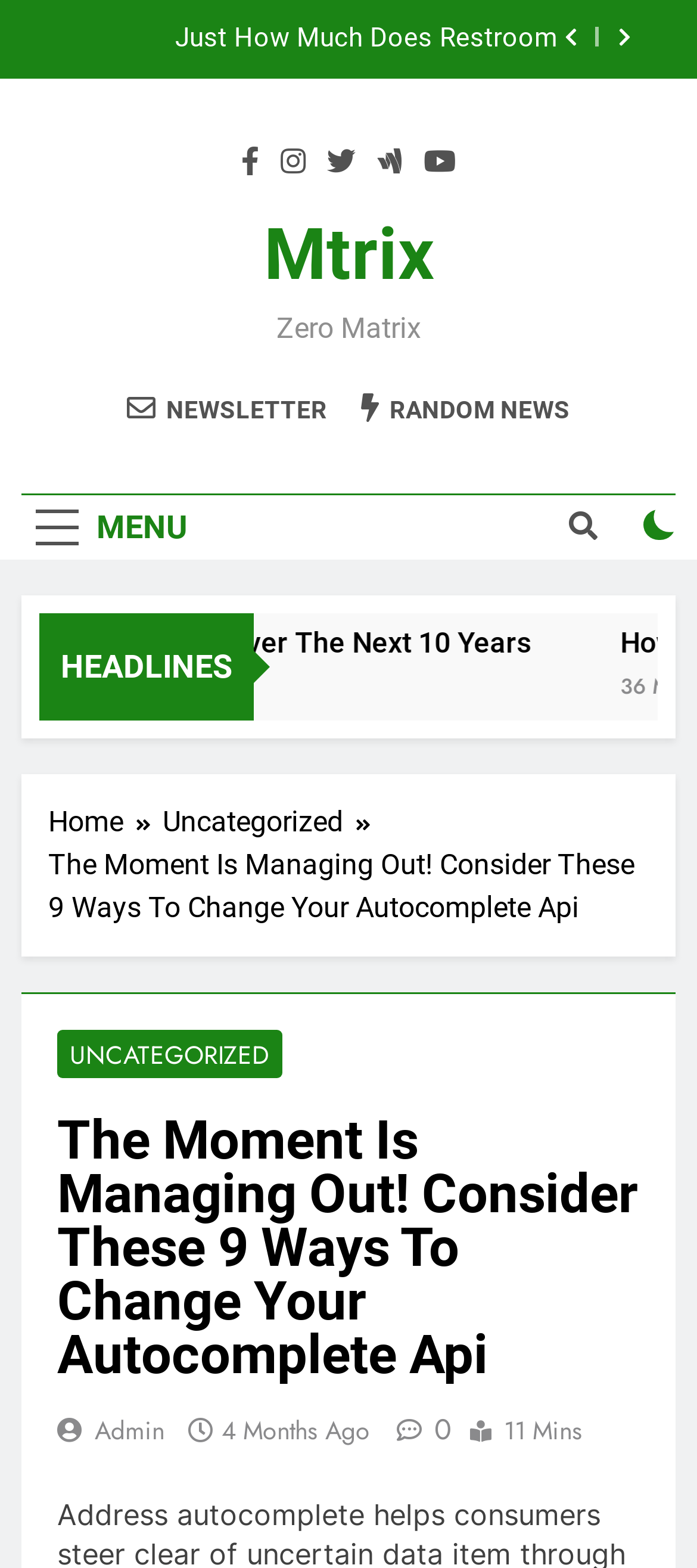Carefully examine the image and provide an in-depth answer to the question: How many links are in the navigation breadcrumbs?

I counted the links in the navigation breadcrumbs section, which are 'Home', 'Uncategorized', and the current page link. Therefore, there are 3 links in total.